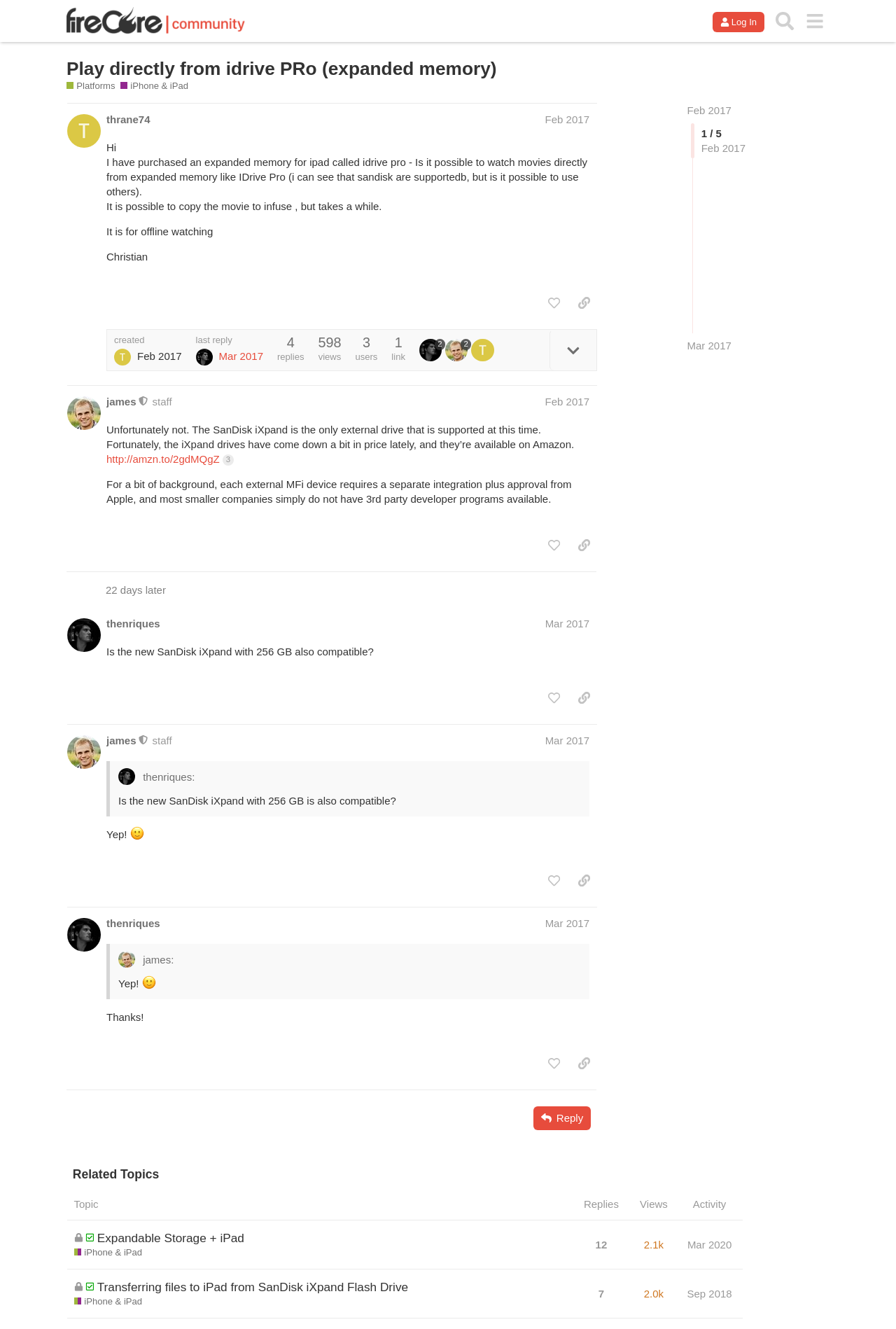Locate the bounding box coordinates of the segment that needs to be clicked to meet this instruction: "Click on the 'Log In' button".

[0.795, 0.009, 0.853, 0.024]